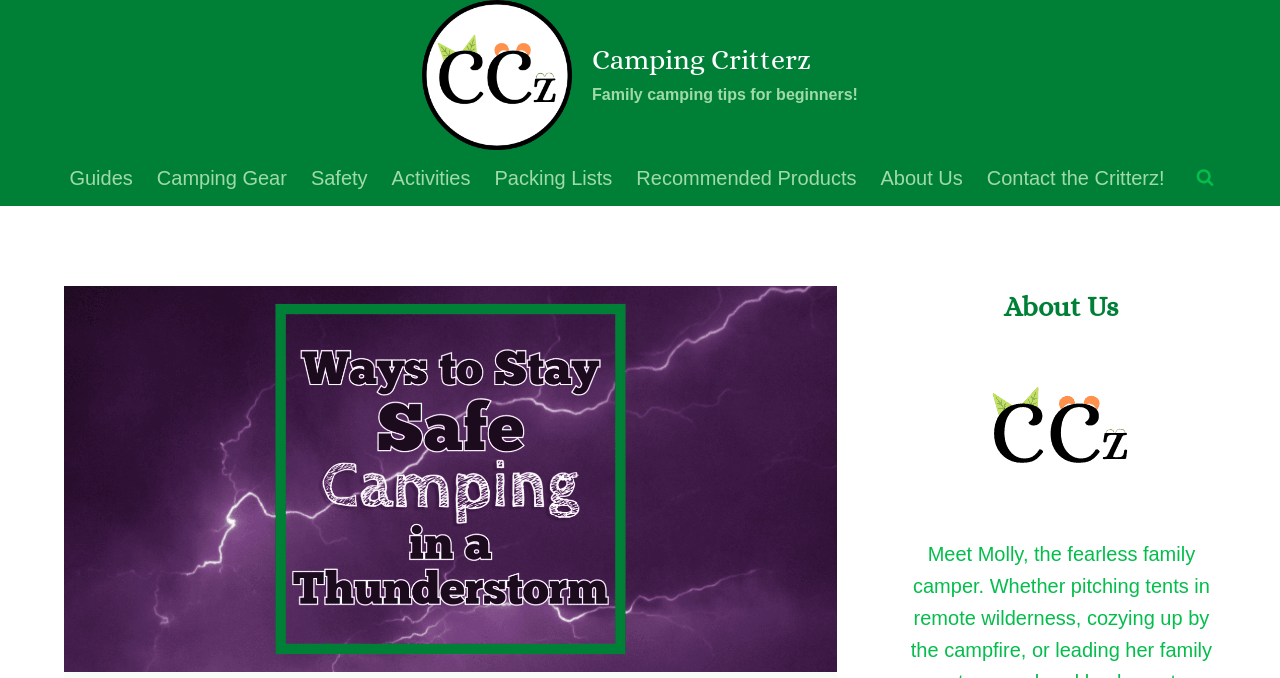What is the purpose of the button at the top right corner?
Please respond to the question with a detailed and well-explained answer.

The button at the top right corner is used to 'View Search Form', which is a button located at the top right corner of the webpage, with a bounding box coordinate of [0.927, 0.236, 0.955, 0.289].